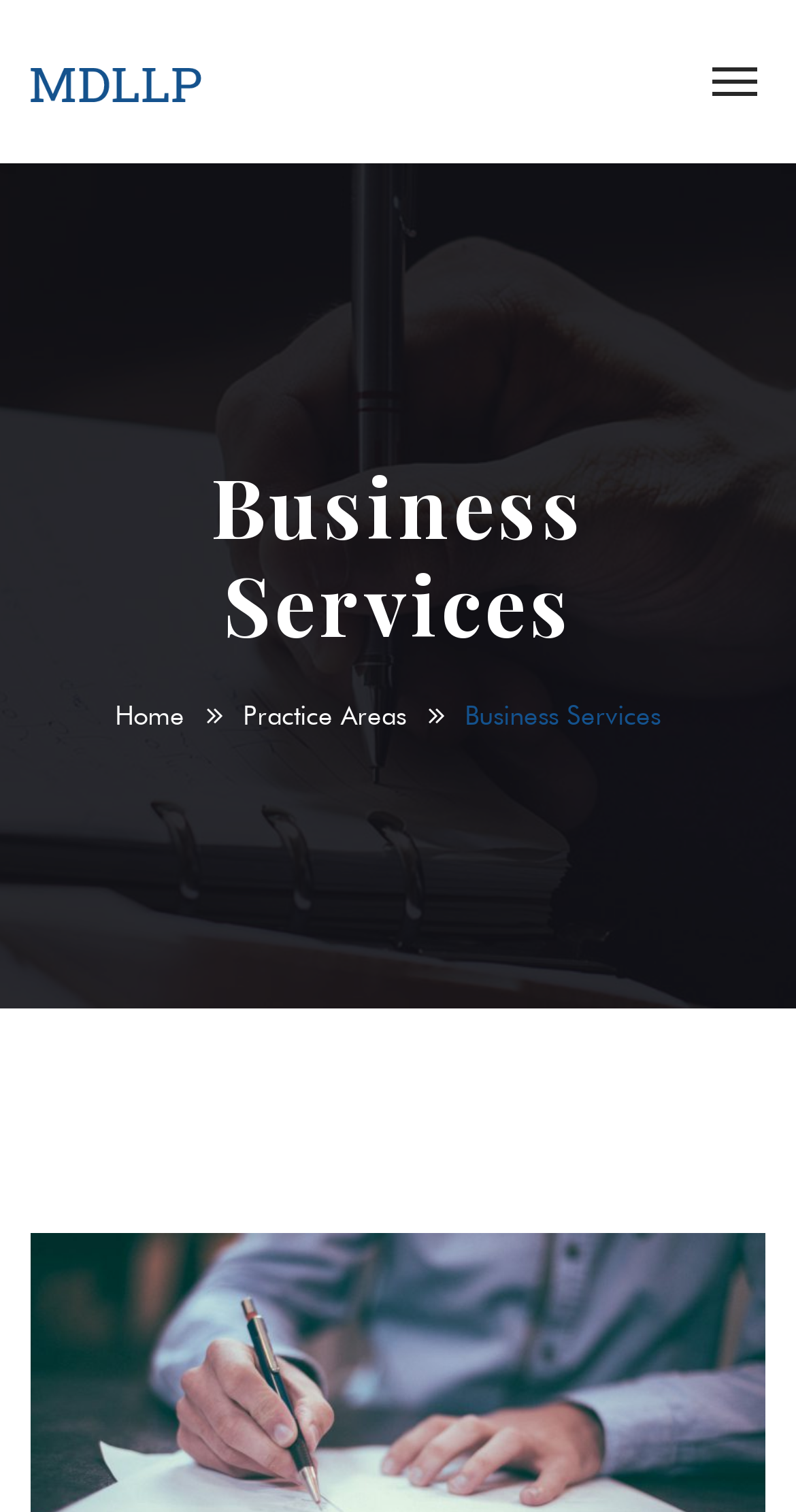Create an elaborate caption for the webpage.

The webpage is about the business services offered by MDLLPLAW, a law firm. At the top-left corner, there is a logo of MDLLPLAW, which is an image accompanied by a link to the law firm's homepage. This logo is duplicated, with the second instance located directly below the first one.

Below the logo, there is a heading that reads "Business Services", which is centered at the top of the page. 

On the right side of the page, there are two links, "Home" and "Practice Areas", which are positioned horizontally next to each other. These links are likely part of the website's navigation menu.

The webpage appears to provide information about the law firm's business services, including counseling clients on business formations, litigation, and employment issues, as mentioned in the meta description. However, the accessibility tree does not provide further details about the content of these services.